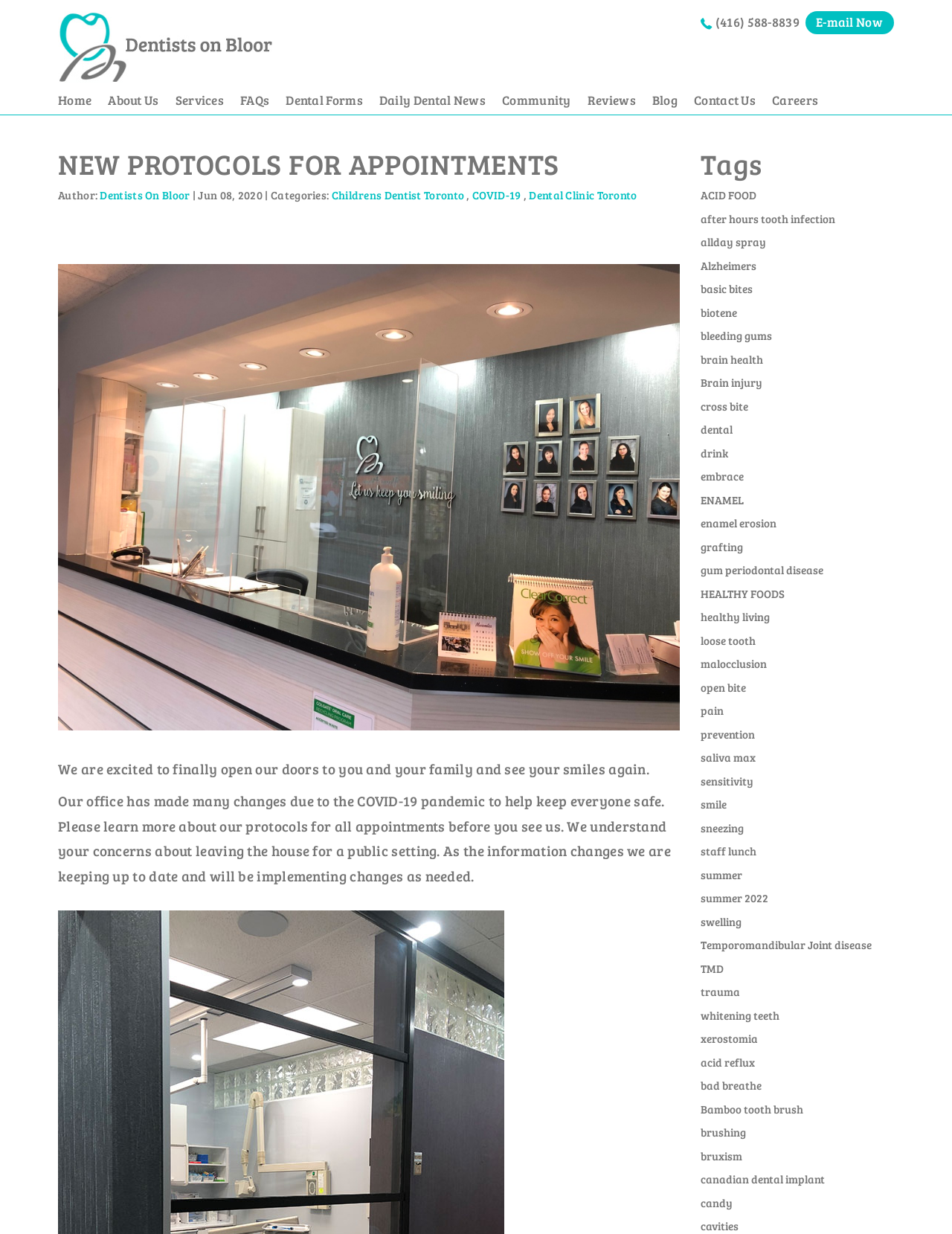What is the name of the dental clinic?
Kindly answer the question with as much detail as you can.

The name of the dental clinic can be found in the logo at the top left corner of the webpage, which is 'Dentists on Bloor'.